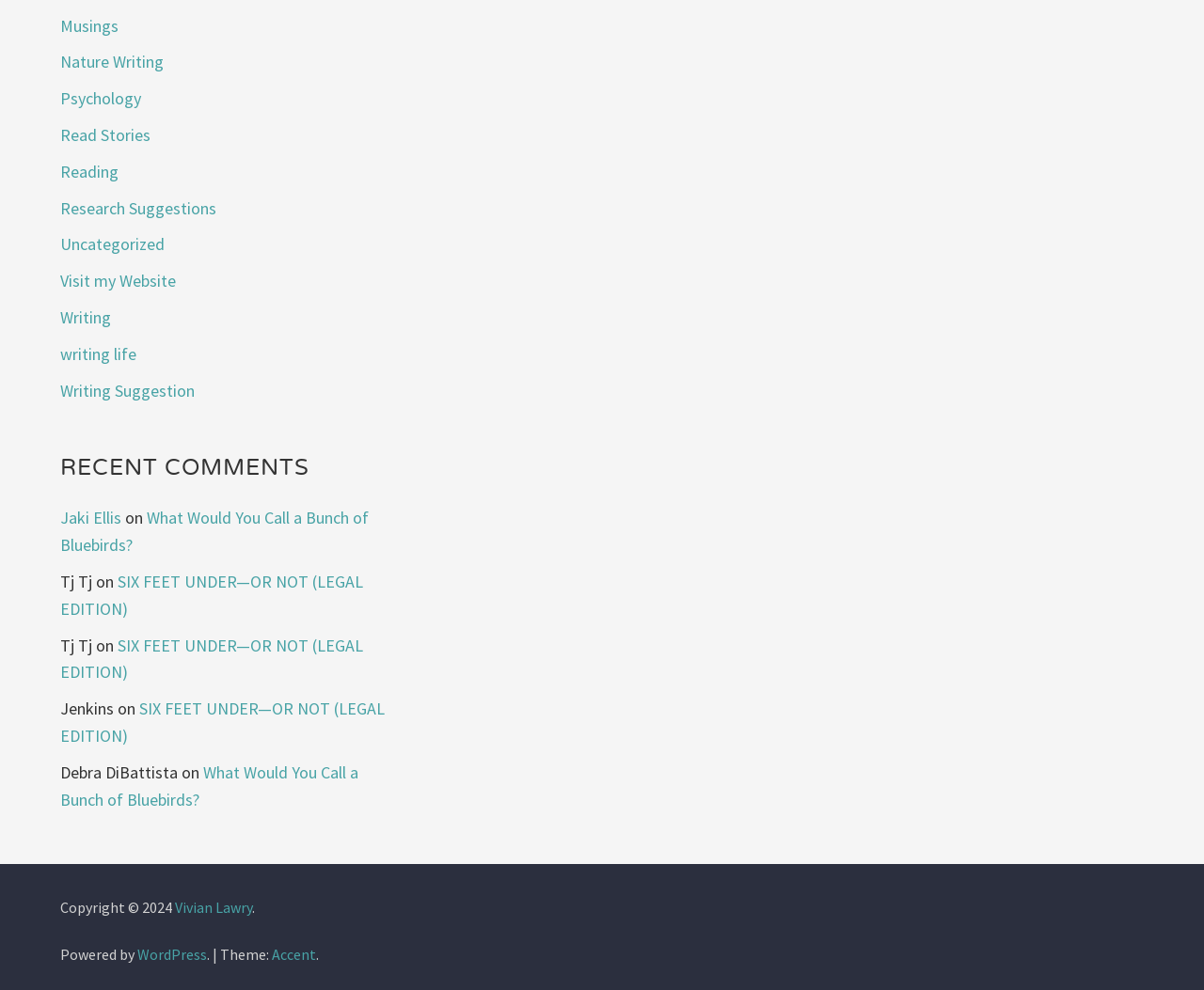Please respond to the question using a single word or phrase:
How many links are listed under the 'RECENT COMMENTS' section?

4